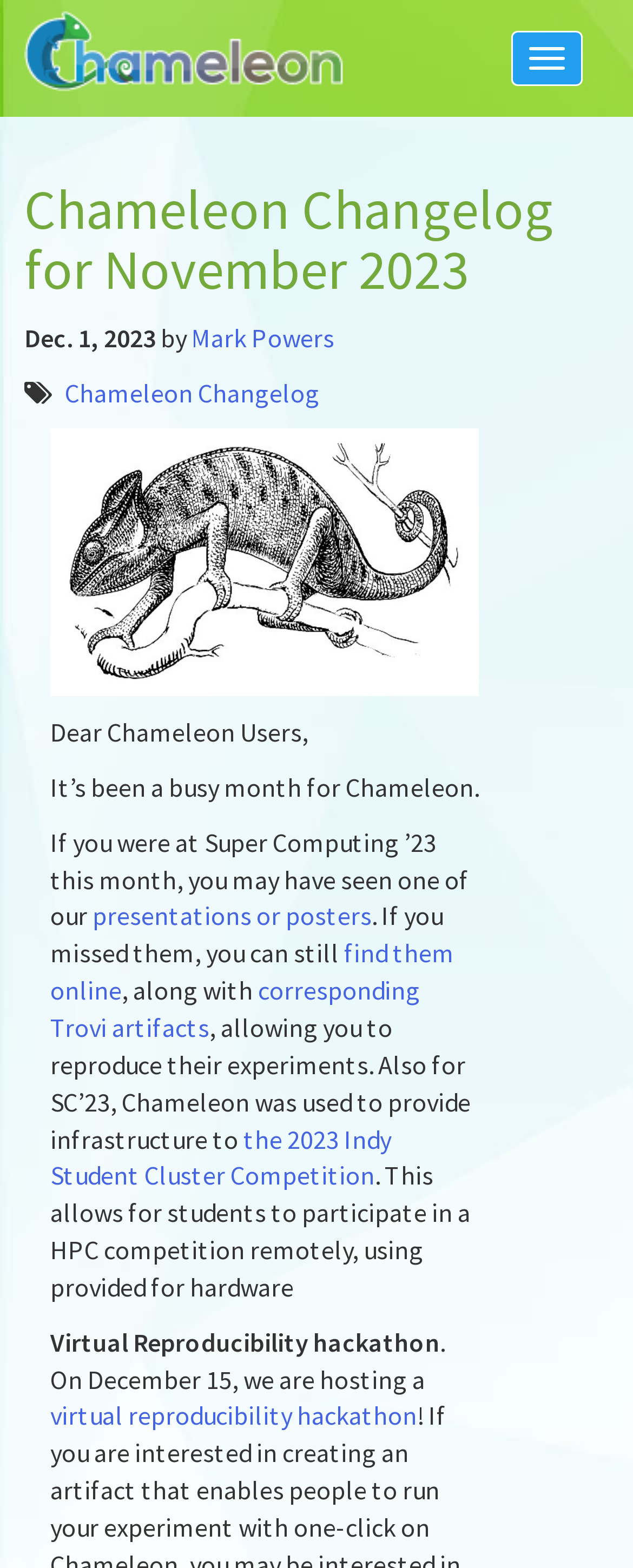What can be found online related to the presentations or posters?
Observe the image and answer the question with a one-word or short phrase response.

Them online